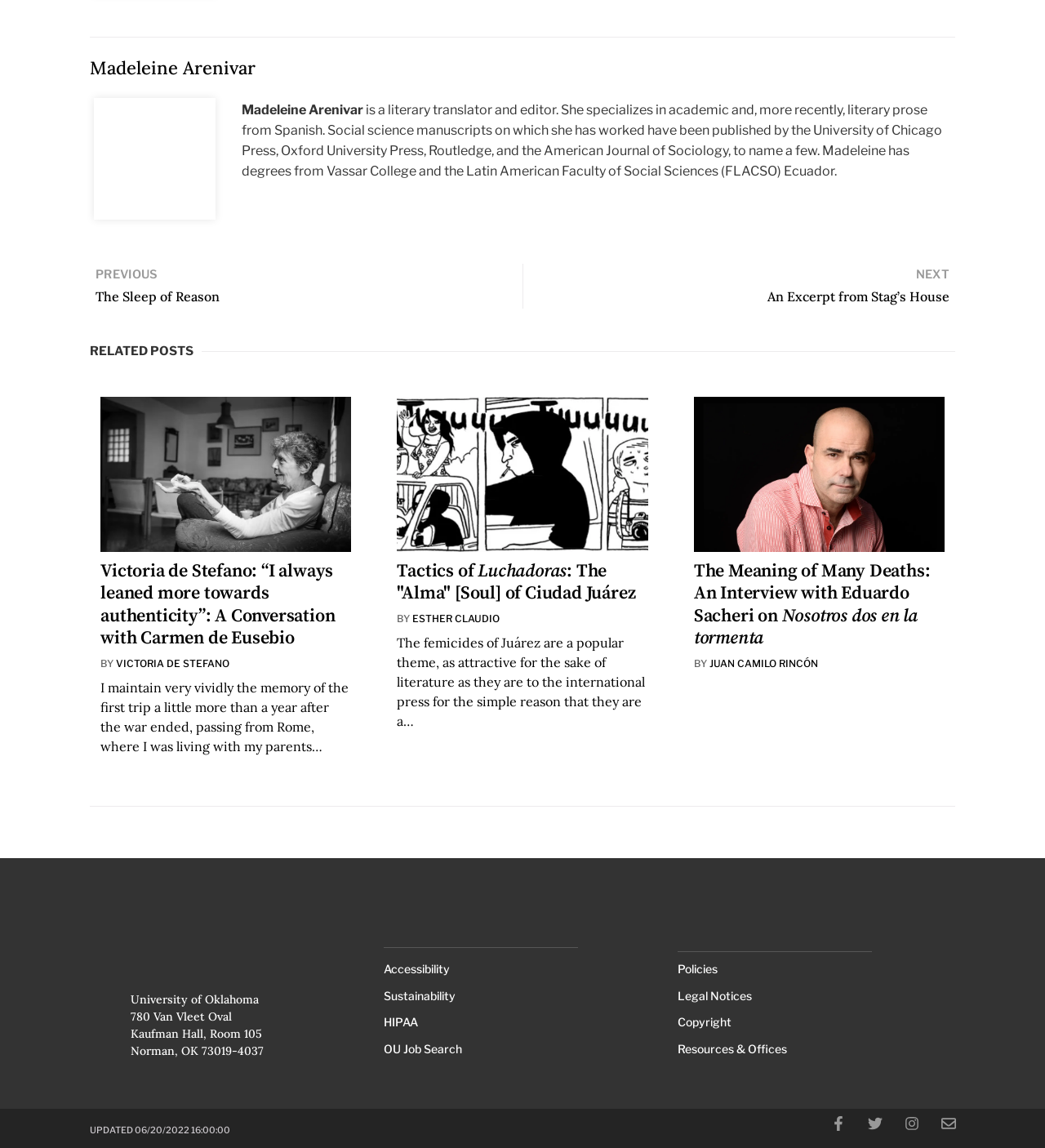Please mark the bounding box coordinates of the area that should be clicked to carry out the instruction: "Read the article by Victoria de Stefano".

[0.096, 0.488, 0.336, 0.566]